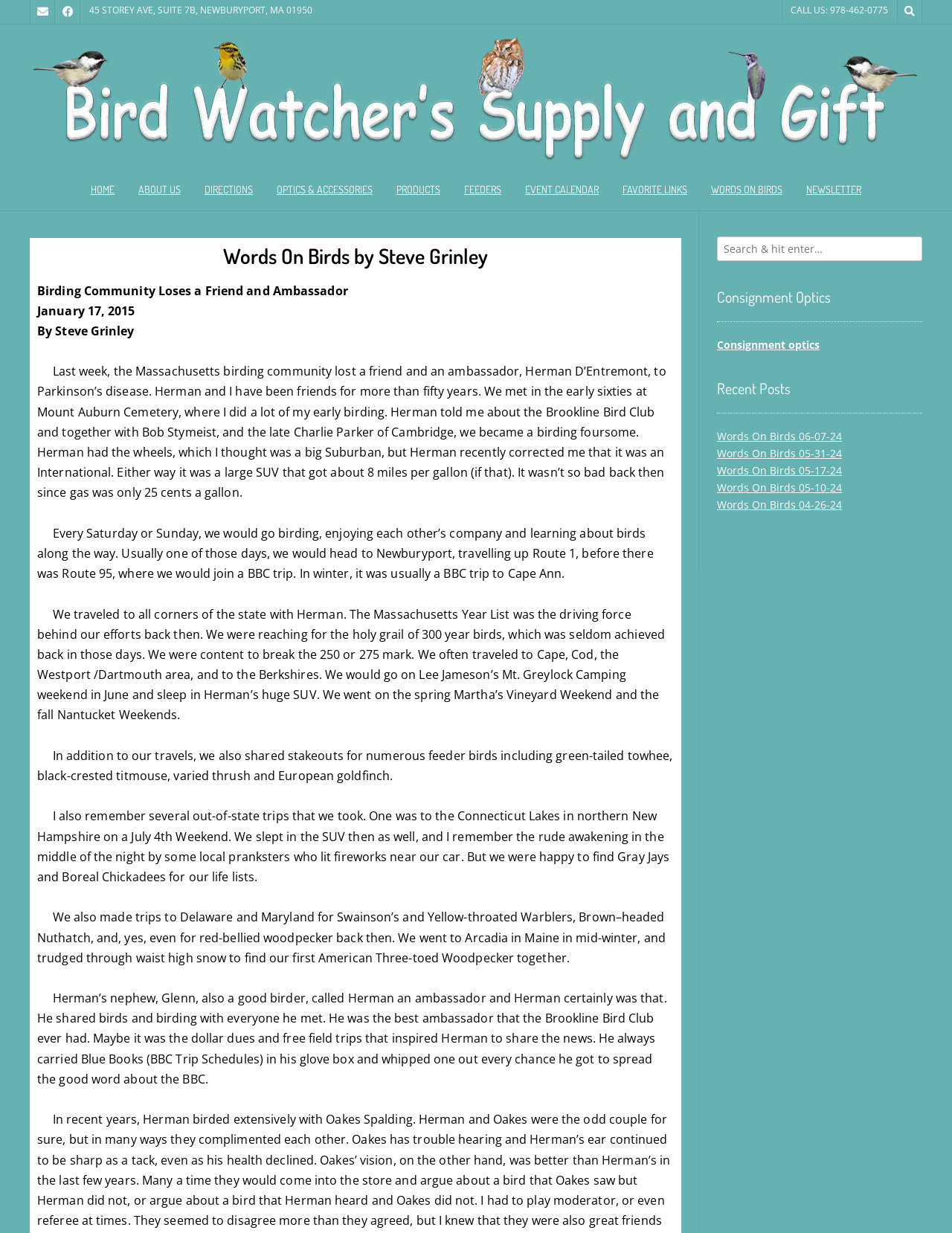Please pinpoint the bounding box coordinates for the region I should click to adhere to this instruction: "Search for something".

[0.753, 0.191, 0.969, 0.211]